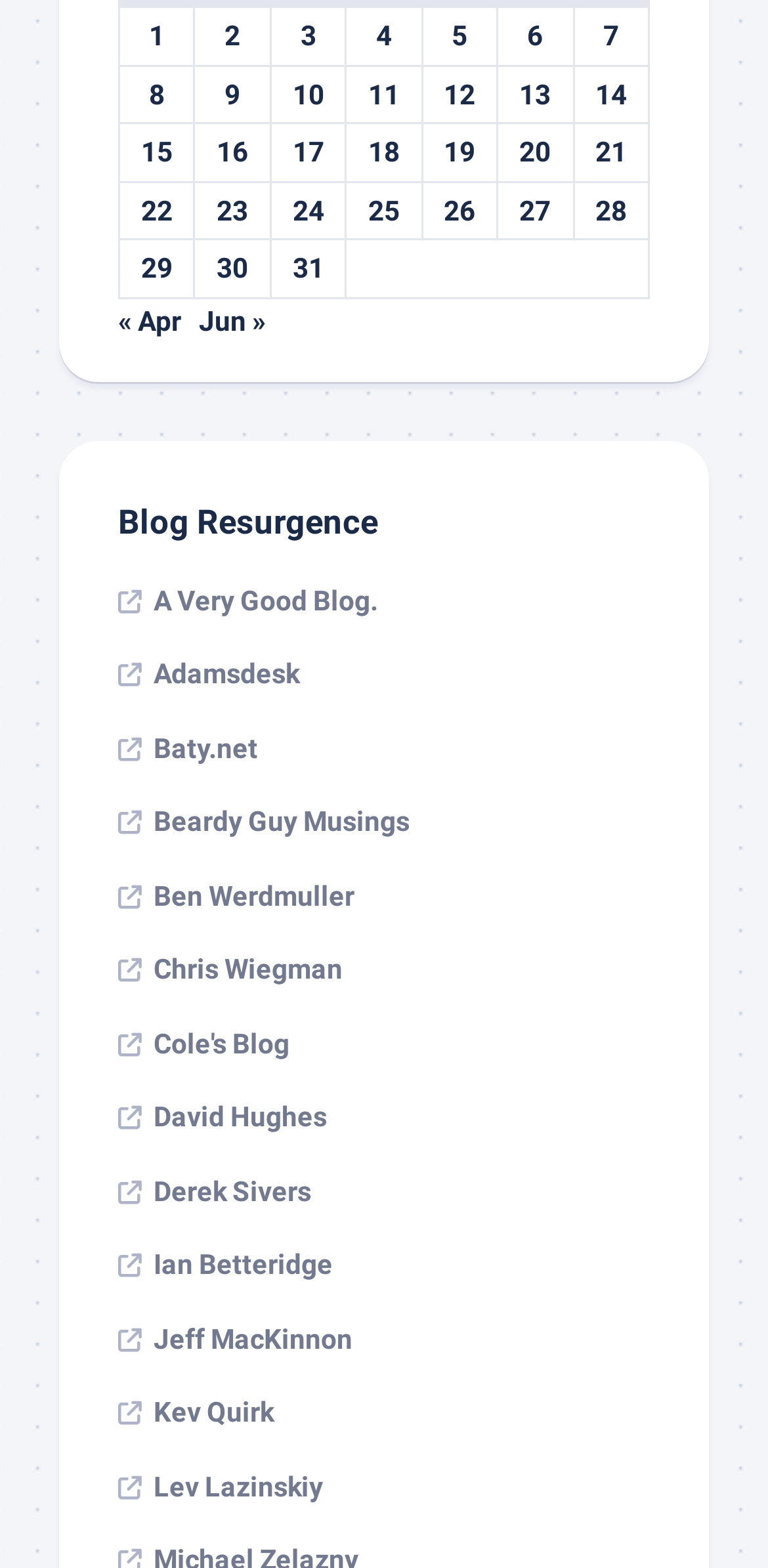Based on the provided description, "12", find the bounding box of the corresponding UI element in the screenshot.

[0.578, 0.05, 0.619, 0.07]